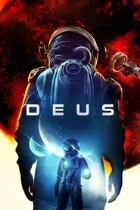Answer the question with a brief word or phrase:
What is the release date of the film?

November 4, 2022